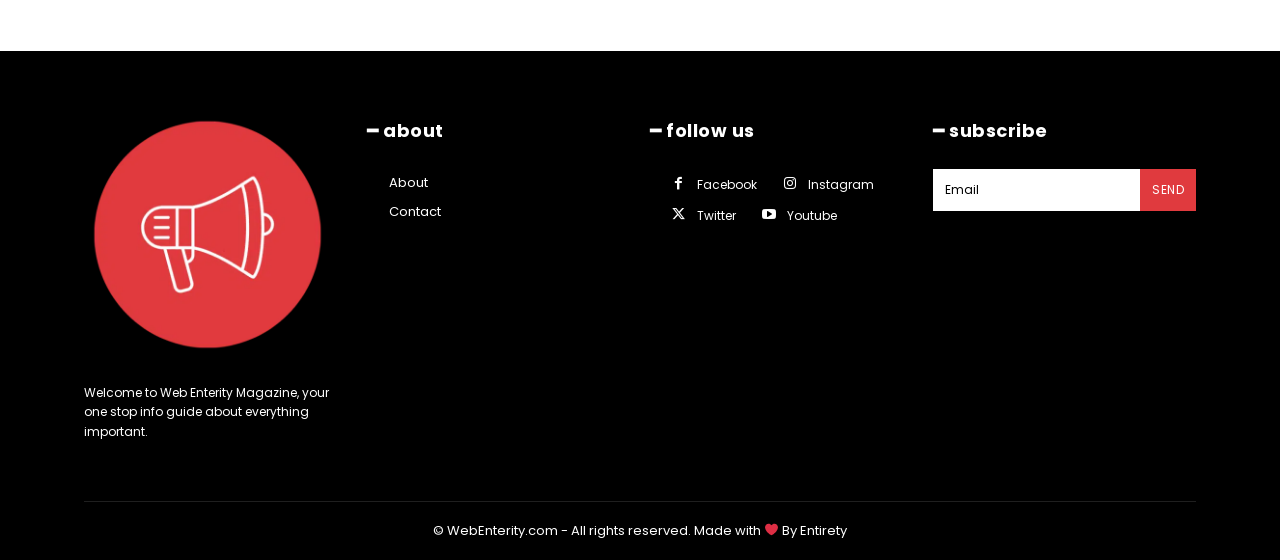Determine the bounding box coordinates of the clickable element to achieve the following action: 'Click the Logo'. Provide the coordinates as four float values between 0 and 1, formatted as [left, top, right, bottom].

[0.066, 0.199, 0.259, 0.64]